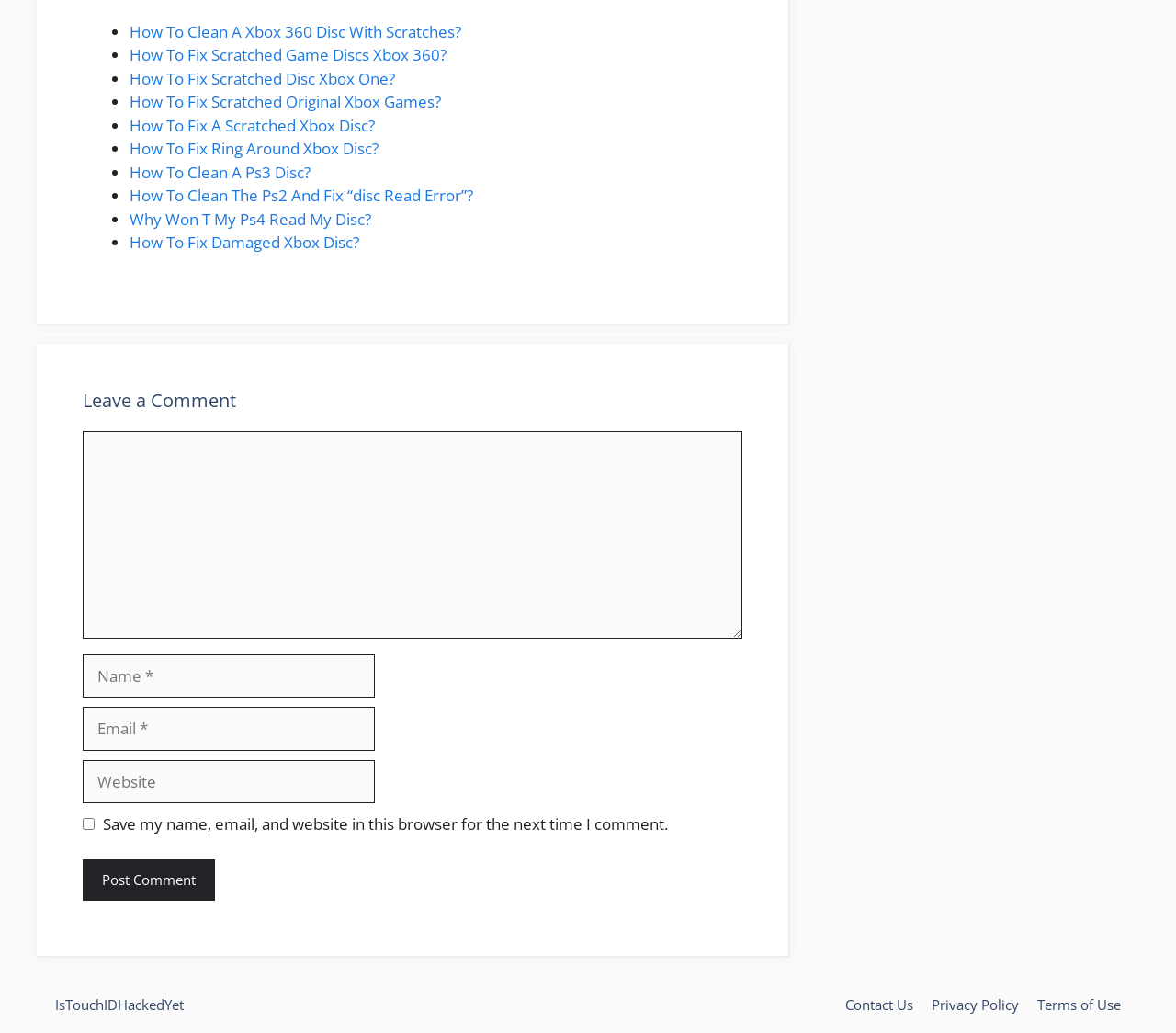Answer the question briefly using a single word or phrase: 
How many links are there in the footer?

3